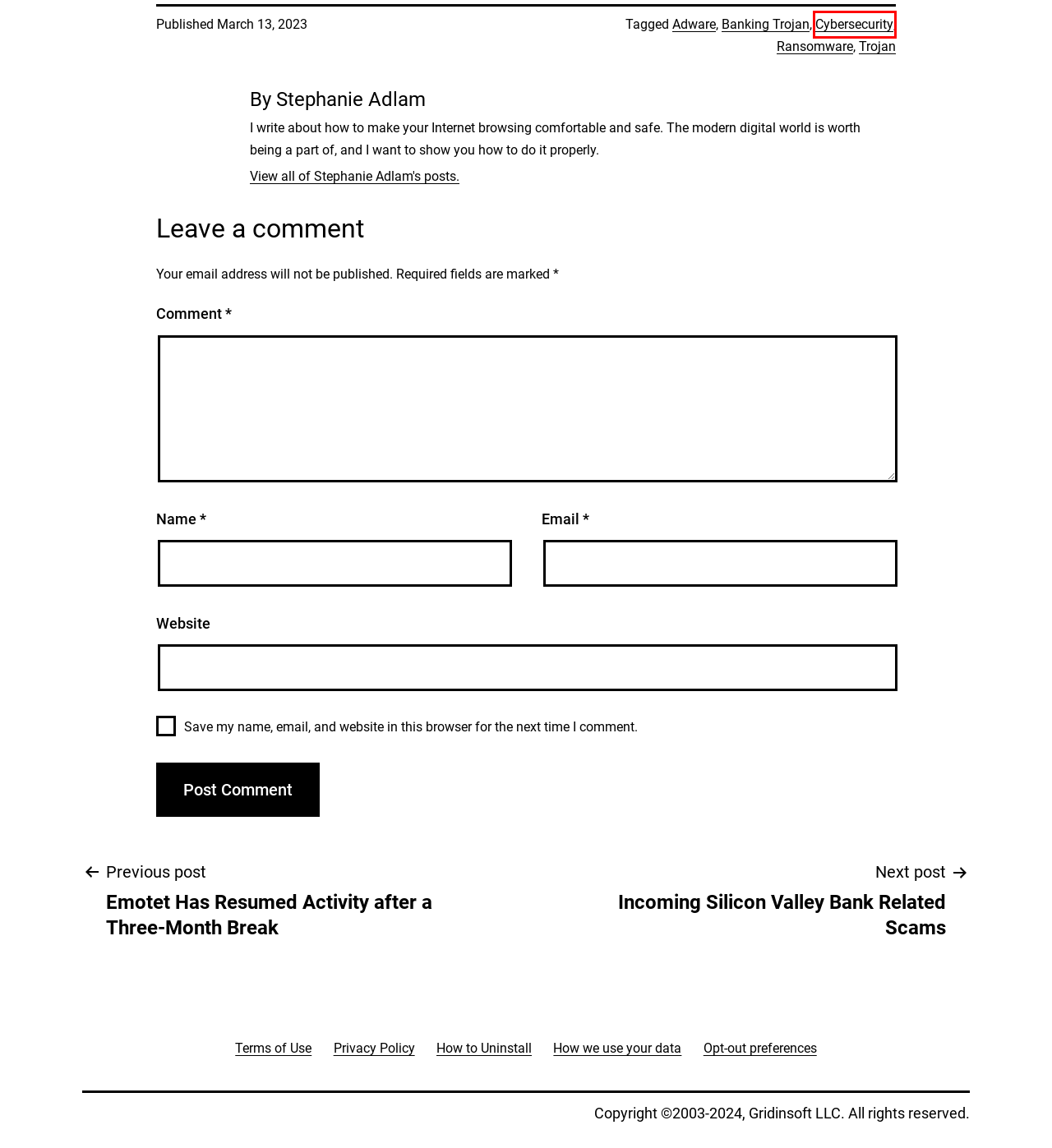Review the screenshot of a webpage containing a red bounding box around an element. Select the description that best matches the new webpage after clicking the highlighted element. The options are:
A. Terms of Use | Gridinsoft LLC
B. Stephanie Adlam
C. Adware Archives – Gridinsoft Blog
D. Uninstall Gridinsoft Anti-Malware – Gridinsoft Blogs
E. Tips & Tricks – Gridinsoft Blog
F. Cybersecurity Archives – Gridinsoft Blog
G. Ransomware Archives – Gridinsoft Blog
H. How we use your data | Gridinsoft LLC

F